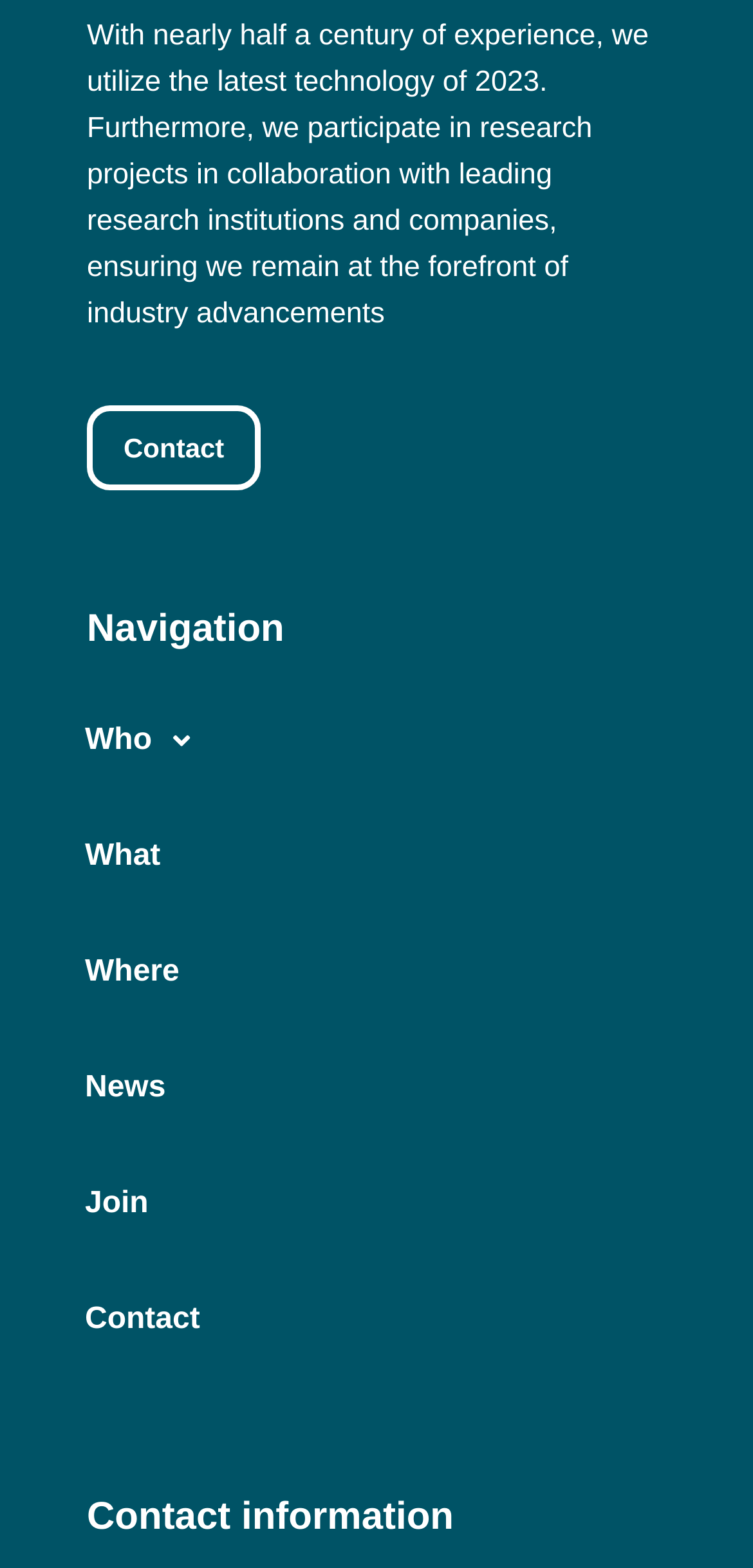Give a short answer to this question using one word or a phrase:
How many 'Contact' links are there on the webpage?

2